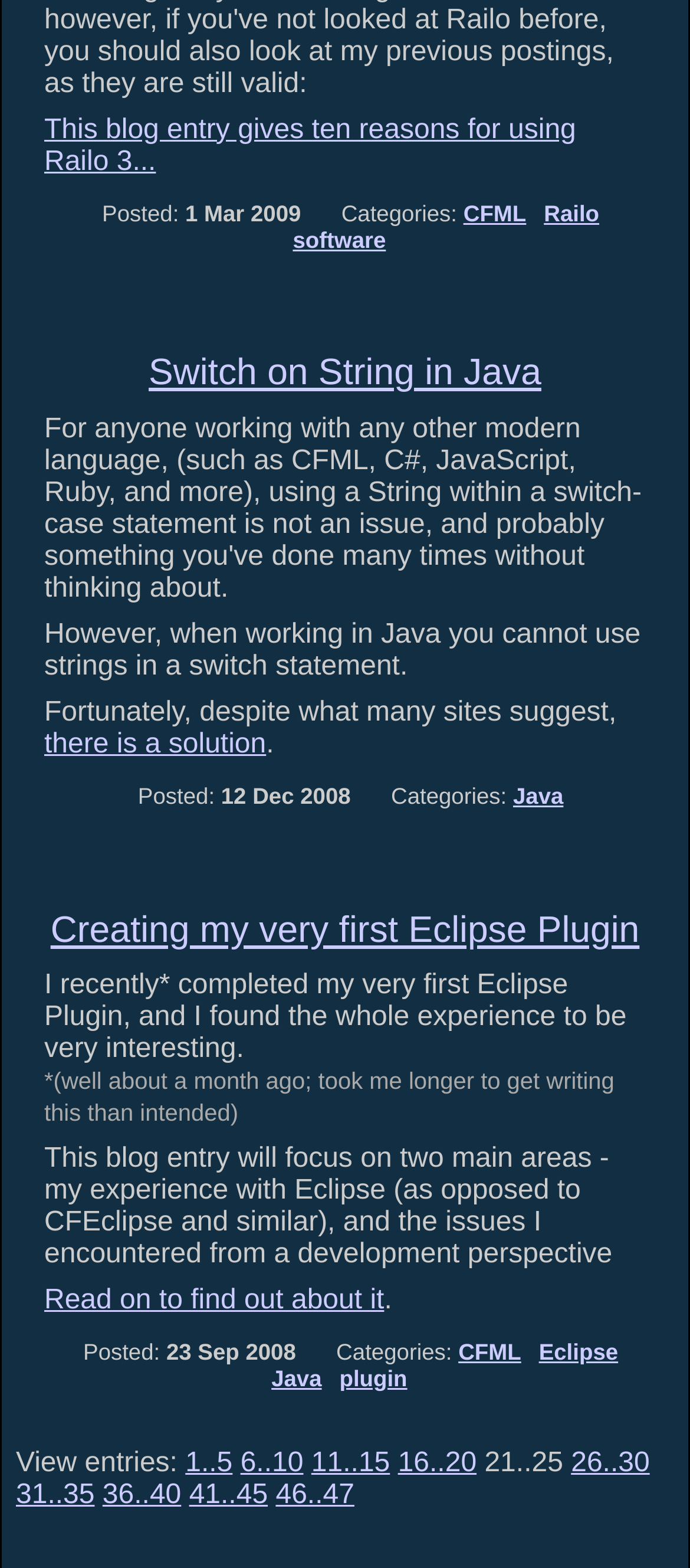Bounding box coordinates are specified in the format (top-left x, top-left y, bottom-right x, bottom-right y). All values are floating point numbers bounded between 0 and 1. Please provide the bounding box coordinate of the region this sentence describes: there is a solution

[0.064, 0.465, 0.386, 0.484]